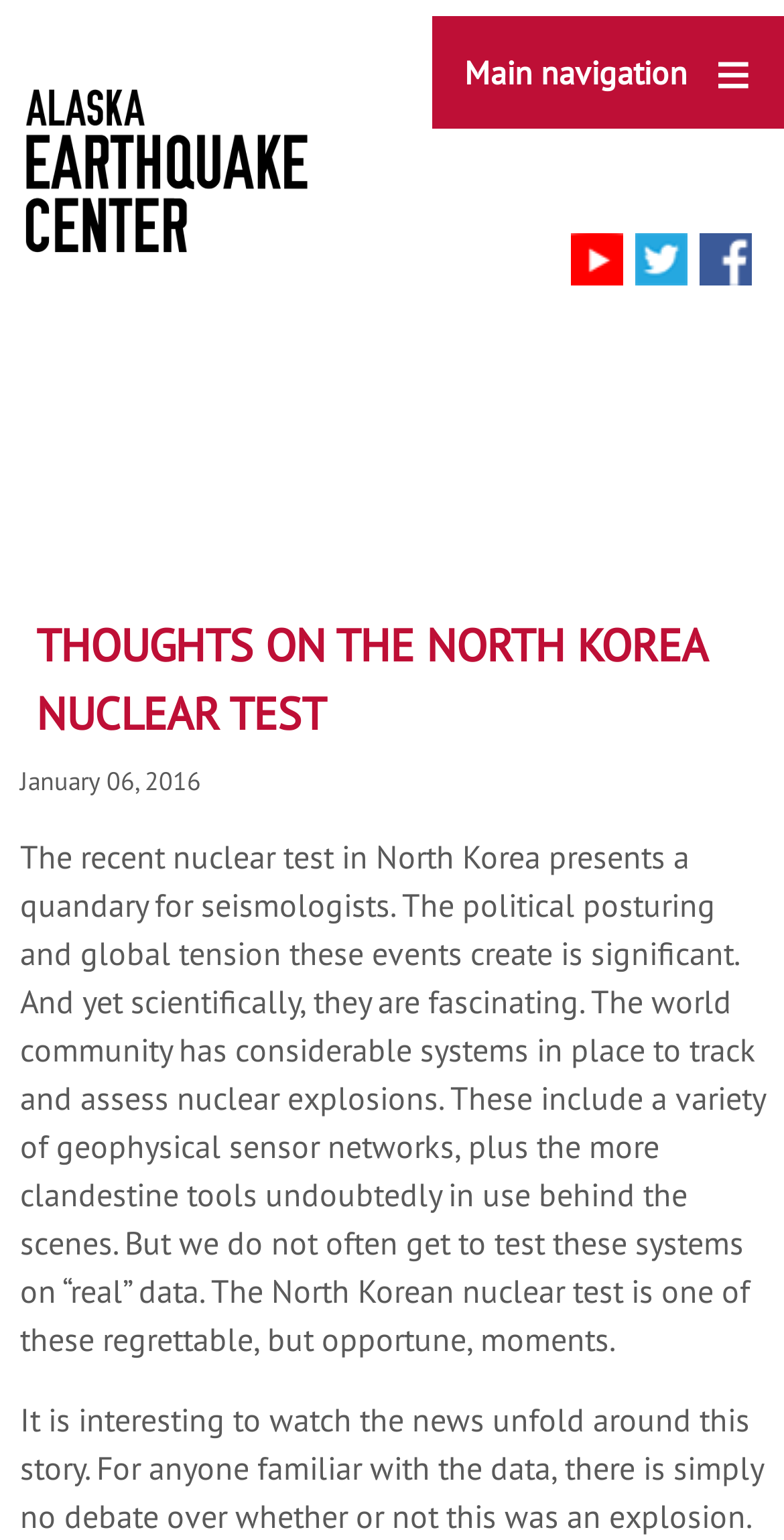How many links are there in the main navigation?
Using the image as a reference, deliver a detailed and thorough answer to the question.

I found the main navigation link by looking at the link element that says 'Main navigation ≡' and it has no sub-links, so there is only one link in the main navigation.